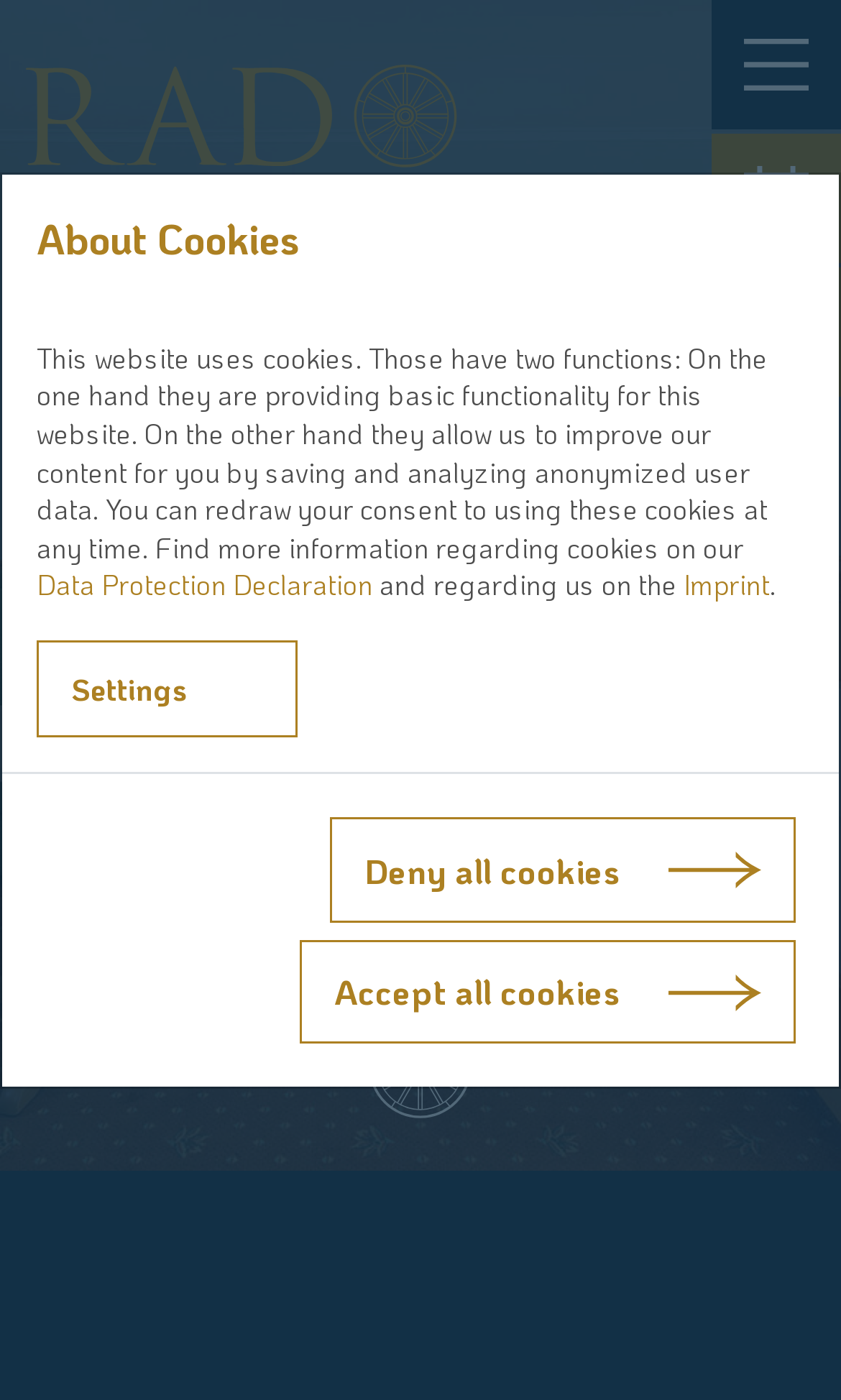Find the bounding box coordinates of the element you need to click on to perform this action: 'book now'. The coordinates should be represented by four float values between 0 and 1, in the format [left, top, right, bottom].

[0.051, 0.464, 0.949, 0.645]